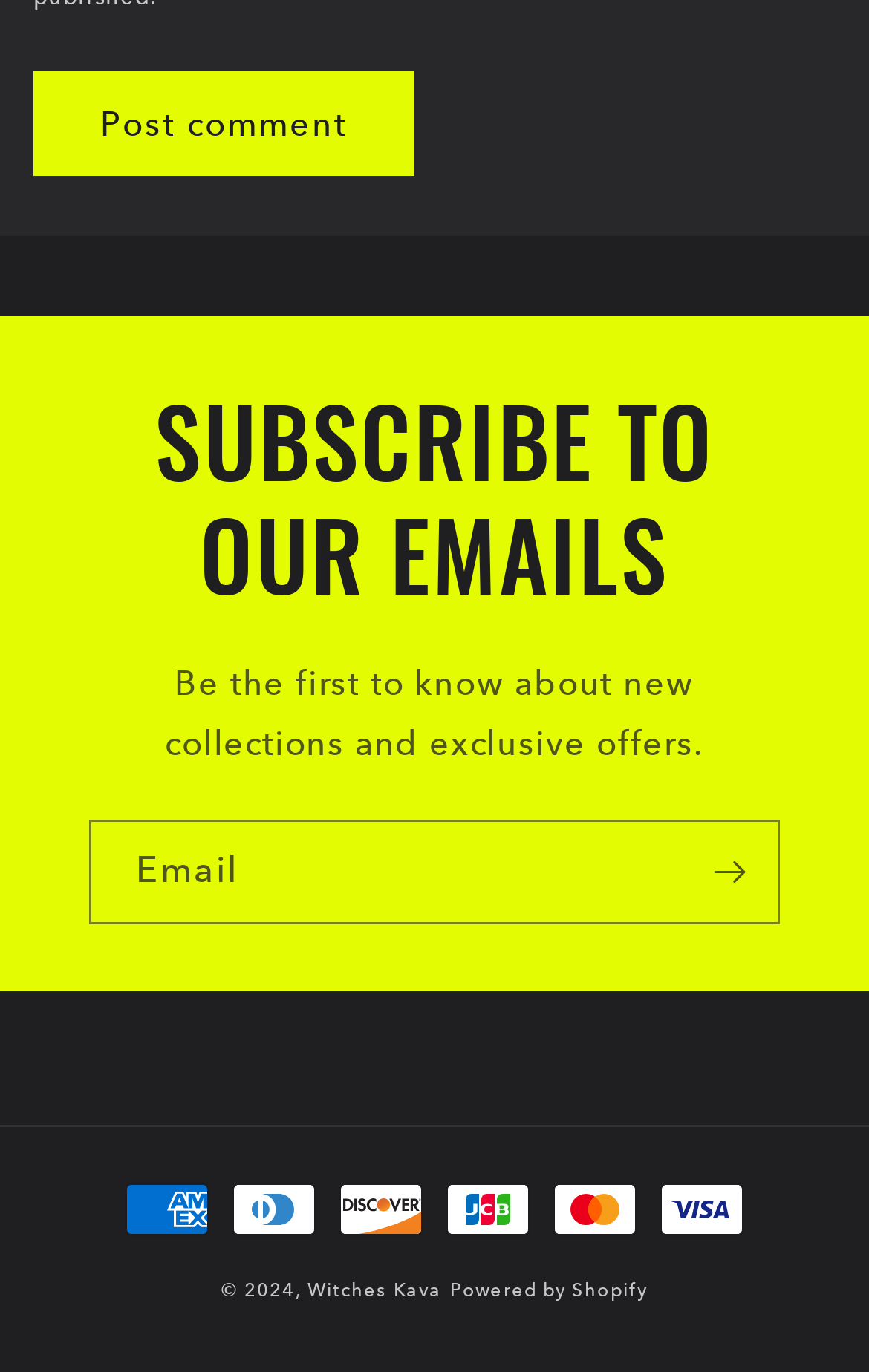Please answer the following question using a single word or phrase: What is the copyright year?

2024